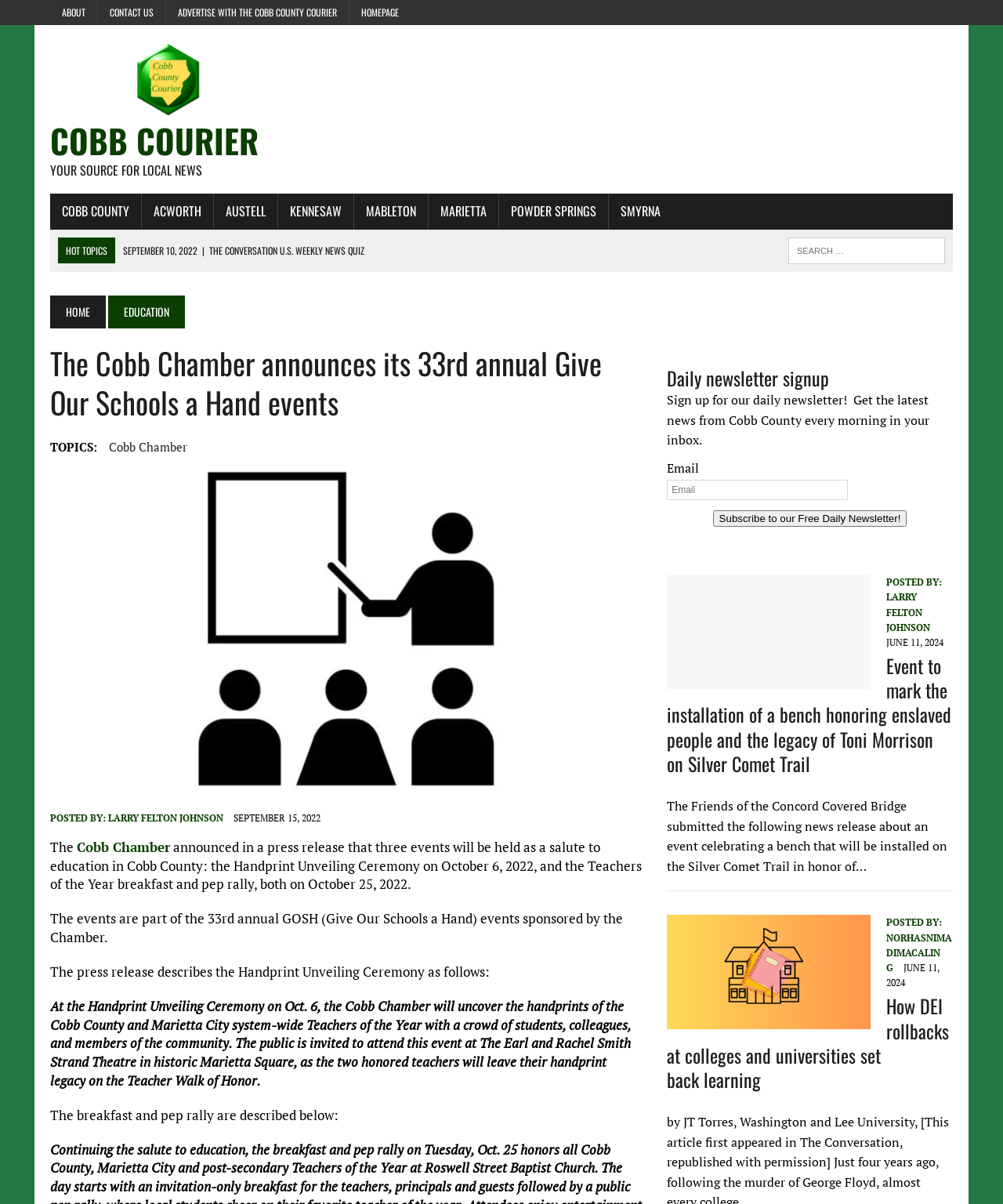Determine the bounding box coordinates (top-left x, top-left y, bottom-right x, bottom-right y) of the UI element described in the following text: parent_node: Email name="form_fields[email]" placeholder="Email"

[0.665, 0.398, 0.845, 0.415]